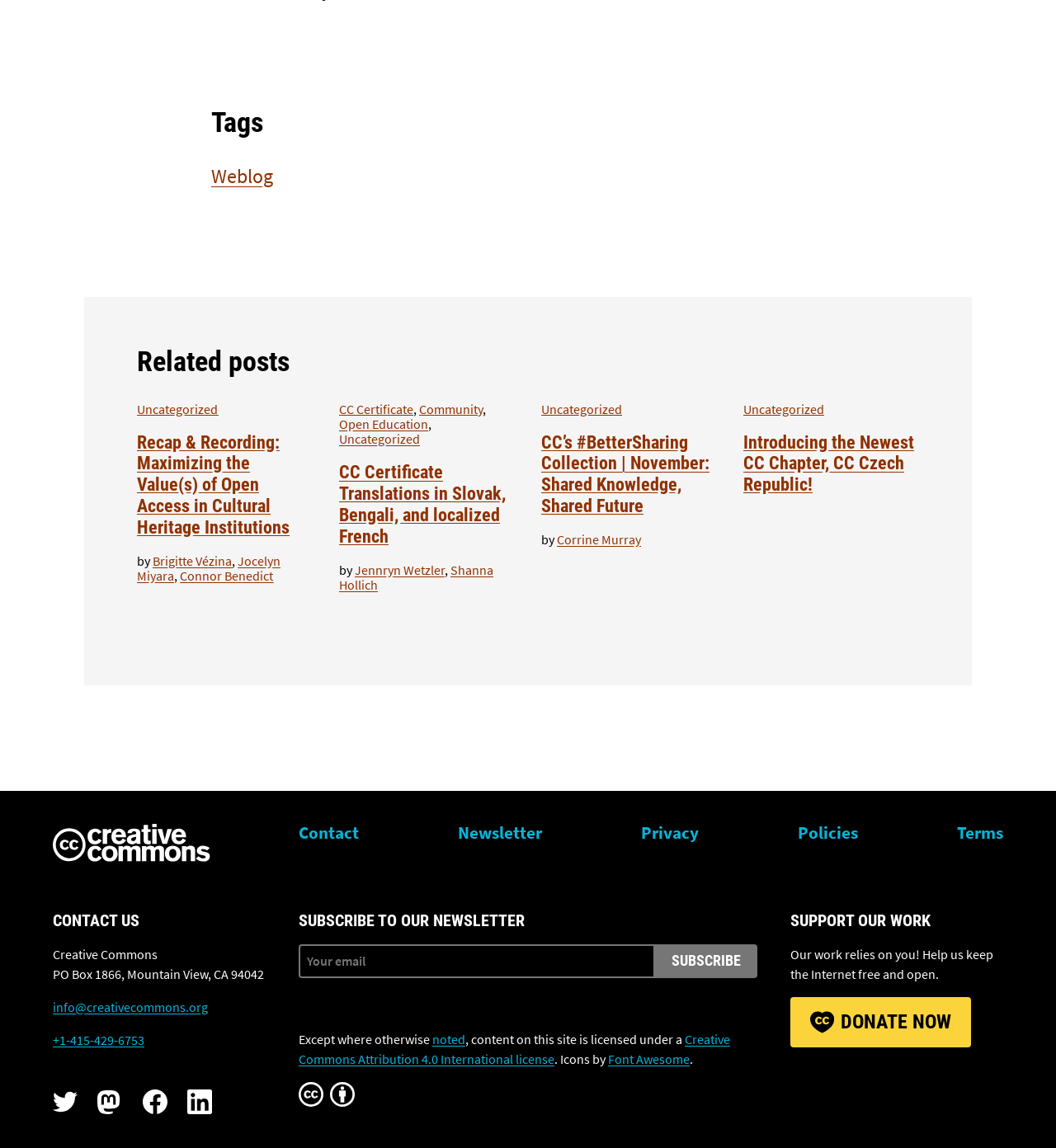Please identify the bounding box coordinates of the area I need to click to accomplish the following instruction: "Contact us".

[0.283, 0.716, 0.34, 0.735]